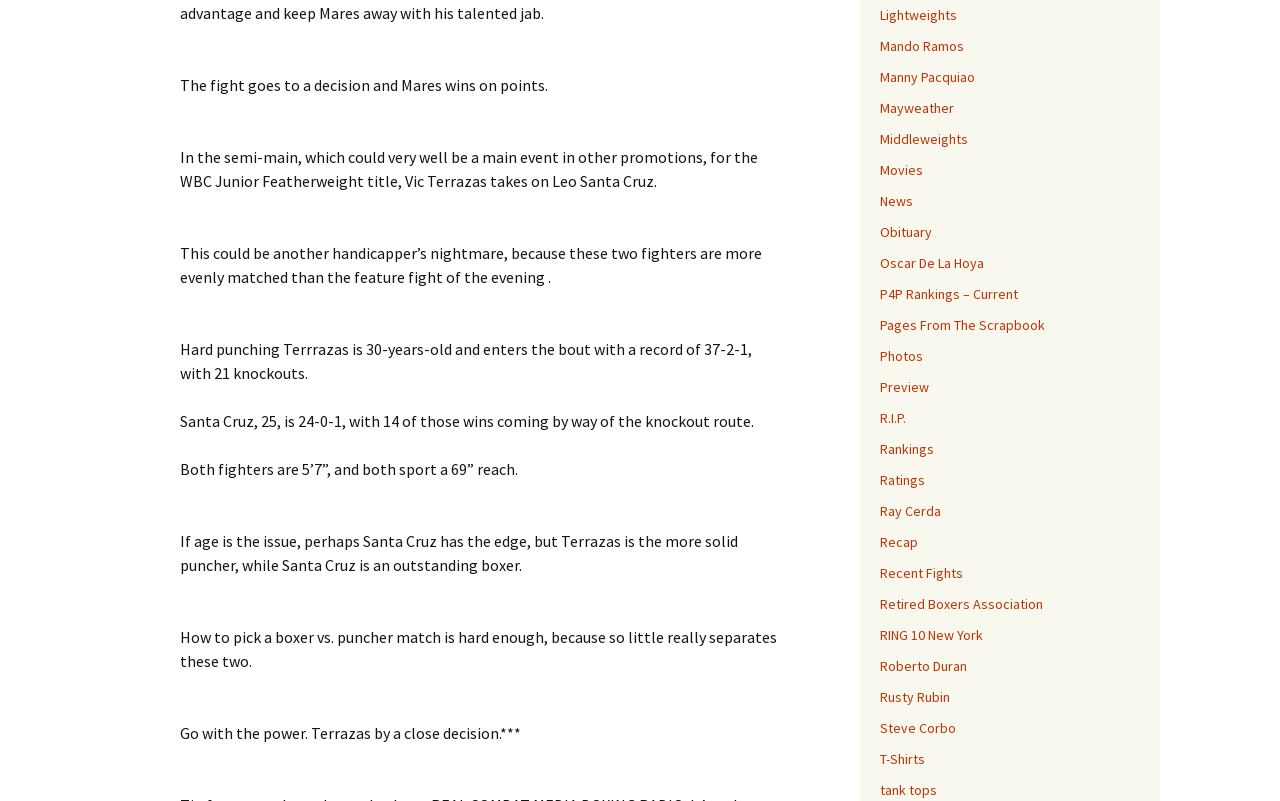Please locate the bounding box coordinates for the element that should be clicked to achieve the following instruction: "Click on Mayweather". Ensure the coordinates are given as four float numbers between 0 and 1, i.e., [left, top, right, bottom].

[0.688, 0.124, 0.745, 0.146]